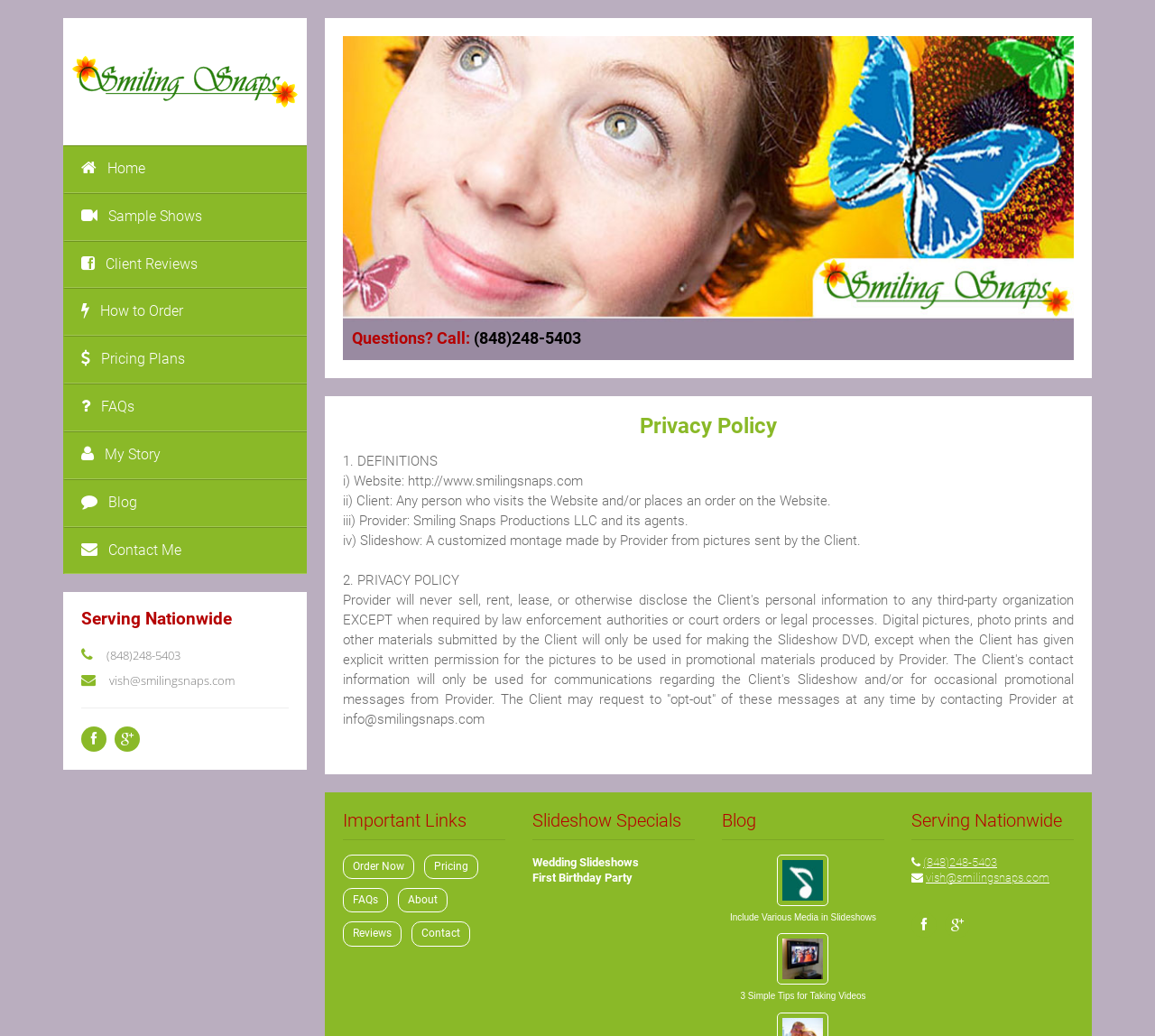Please identify the bounding box coordinates of the element I need to click to follow this instruction: "View Sample Shows".

[0.055, 0.186, 0.266, 0.232]